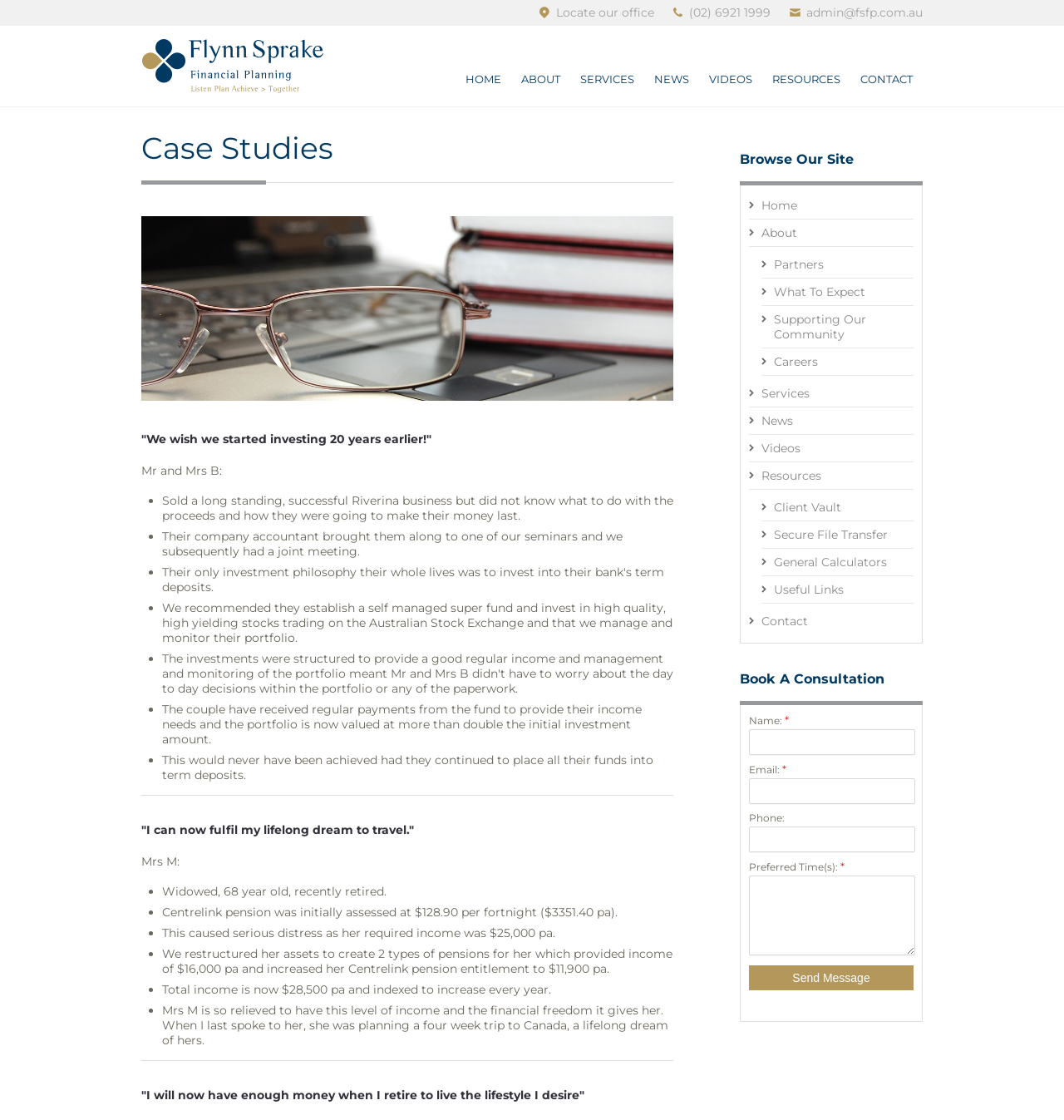Summarize the webpage in an elaborate manner.

The webpage is titled "Case Studies - Flynn Sprake Financial Planning". At the top, there are three links to "Locate our office", "(02) 6921 1999", and "admin@fsfp.com.au", which are likely contact information. Below these links, there is a navigation menu with links to "HOME", "ABOUT", "SERVICES", "NEWS", "VIDEOS", "RESOURCES", and "CONTACT".

The main content of the page is divided into three sections, each featuring a case study. The first section has a heading "Case Studies" and includes a quote from Mr. and Mrs. B, who invested in a self-managed super fund and received regular payments. The section describes their situation, the actions taken by Flynn Sprake Financial Planning, and the resulting benefits.

The second section features a quote from Mrs. M, who was able to increase her Centrelink pension entitlement and create a more secure financial future. This section also describes her situation, the actions taken by Flynn Sprake Financial Planning, and the resulting benefits.

The third section is not a case study, but rather a call-to-action to "Browse Our Site". Below this heading, there are links to various pages on the website, including "Home", "About", "Partners", and others.

At the bottom of the page, there is a section to "Book A Consultation" with fields to enter name, email, phone number, and preferred time(s) for a consultation. There is also a "Send Message" button to submit the form.

Throughout the page, there are horizontal separators dividing the different sections.